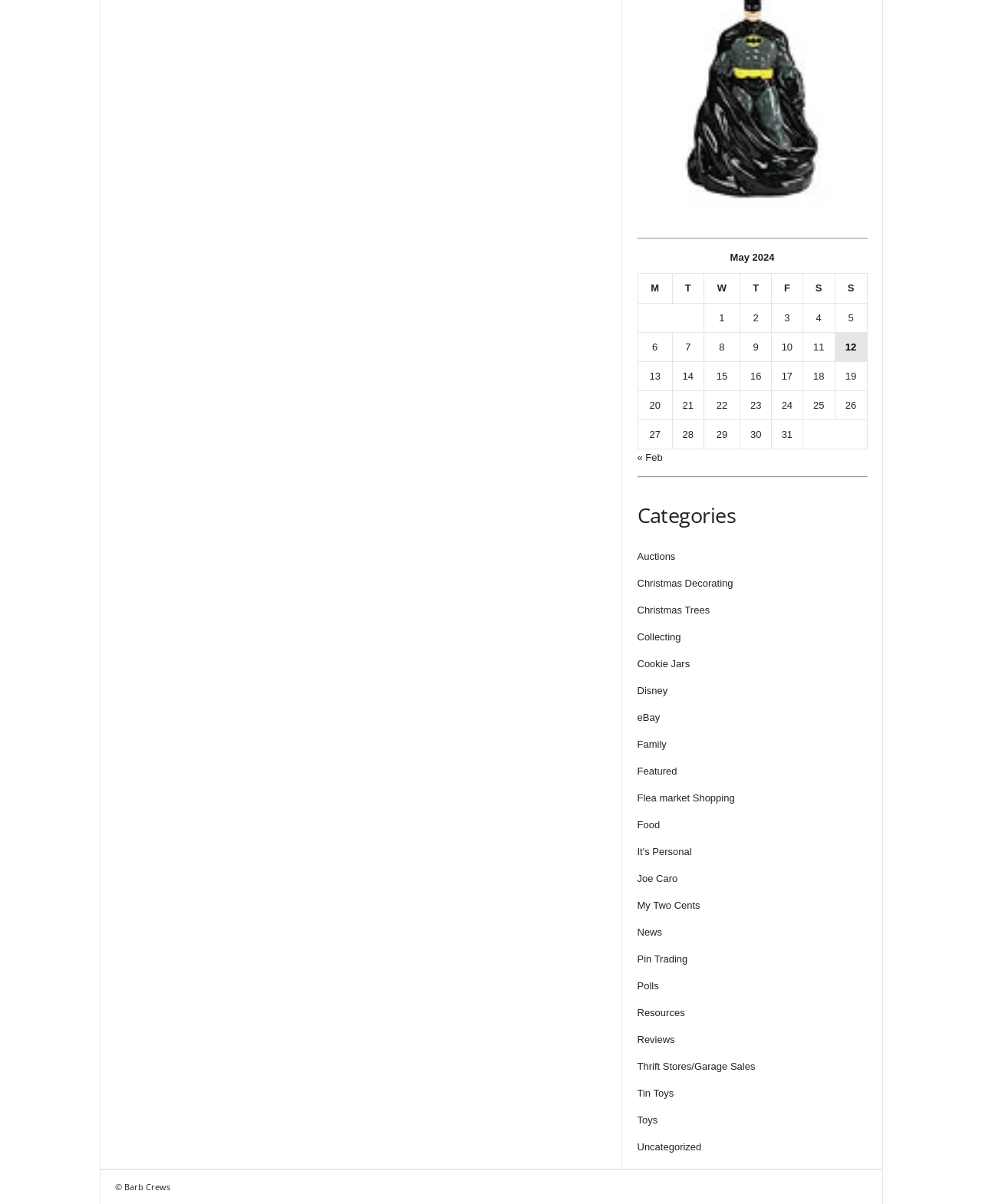Find and provide the bounding box coordinates for the UI element described with: "Featured".

[0.649, 0.636, 0.689, 0.645]